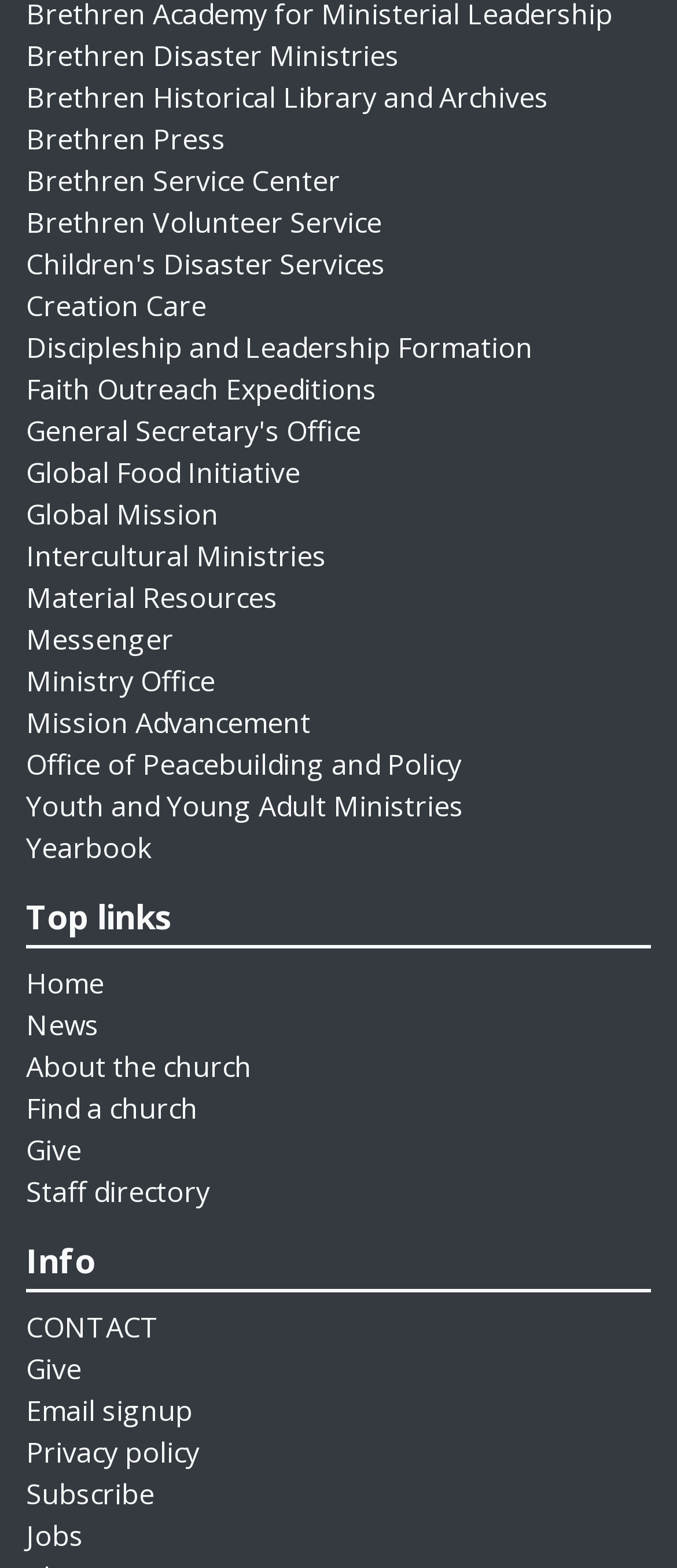Find the bounding box coordinates of the clickable area that will achieve the following instruction: "Contact the church".

[0.038, 0.834, 0.236, 0.859]